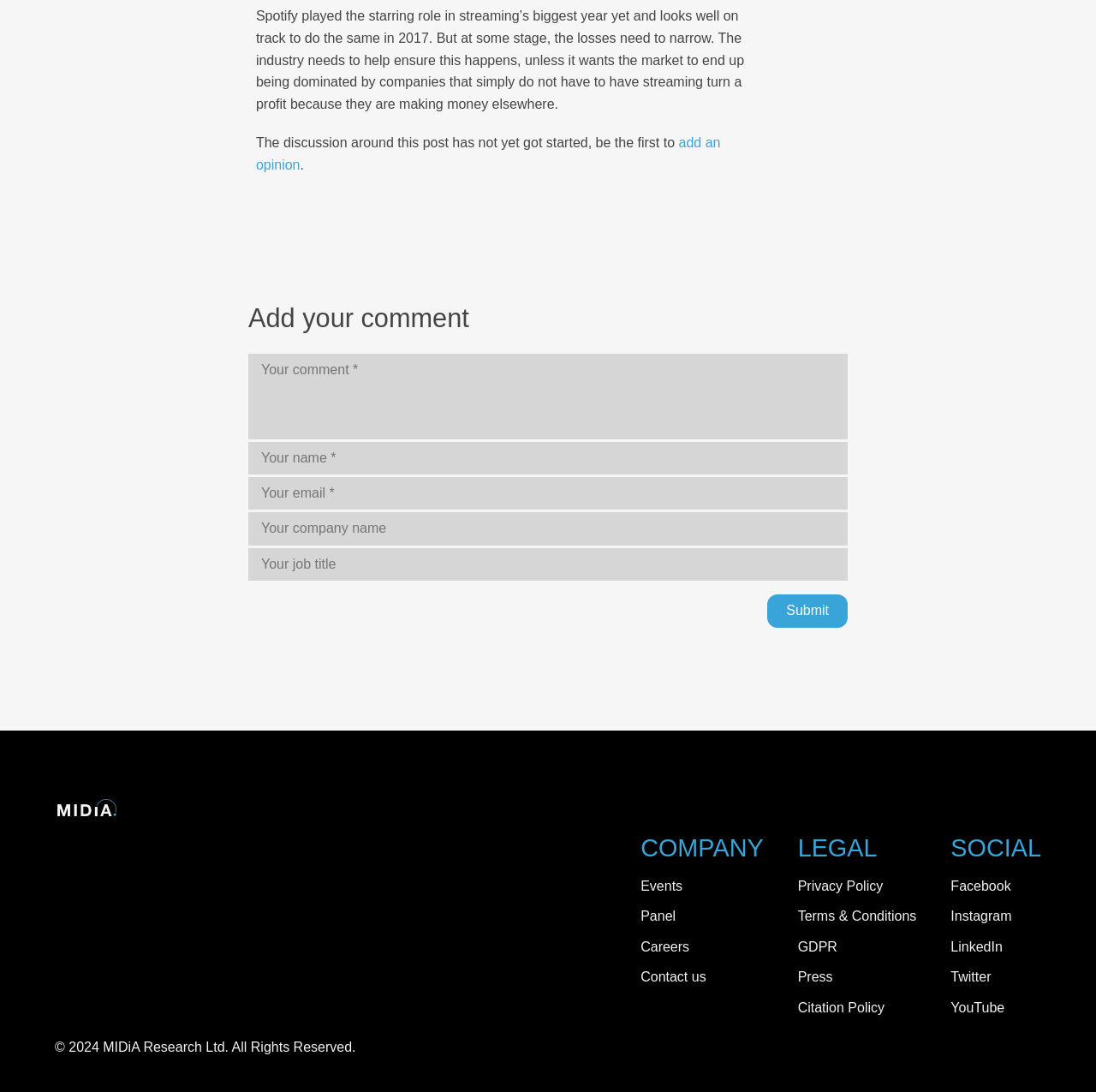Identify the bounding box coordinates for the region of the element that should be clicked to carry out the instruction: "visit Facebook". The bounding box coordinates should be four float numbers between 0 and 1, i.e., [left, top, right, bottom].

[0.867, 0.801, 0.95, 0.821]